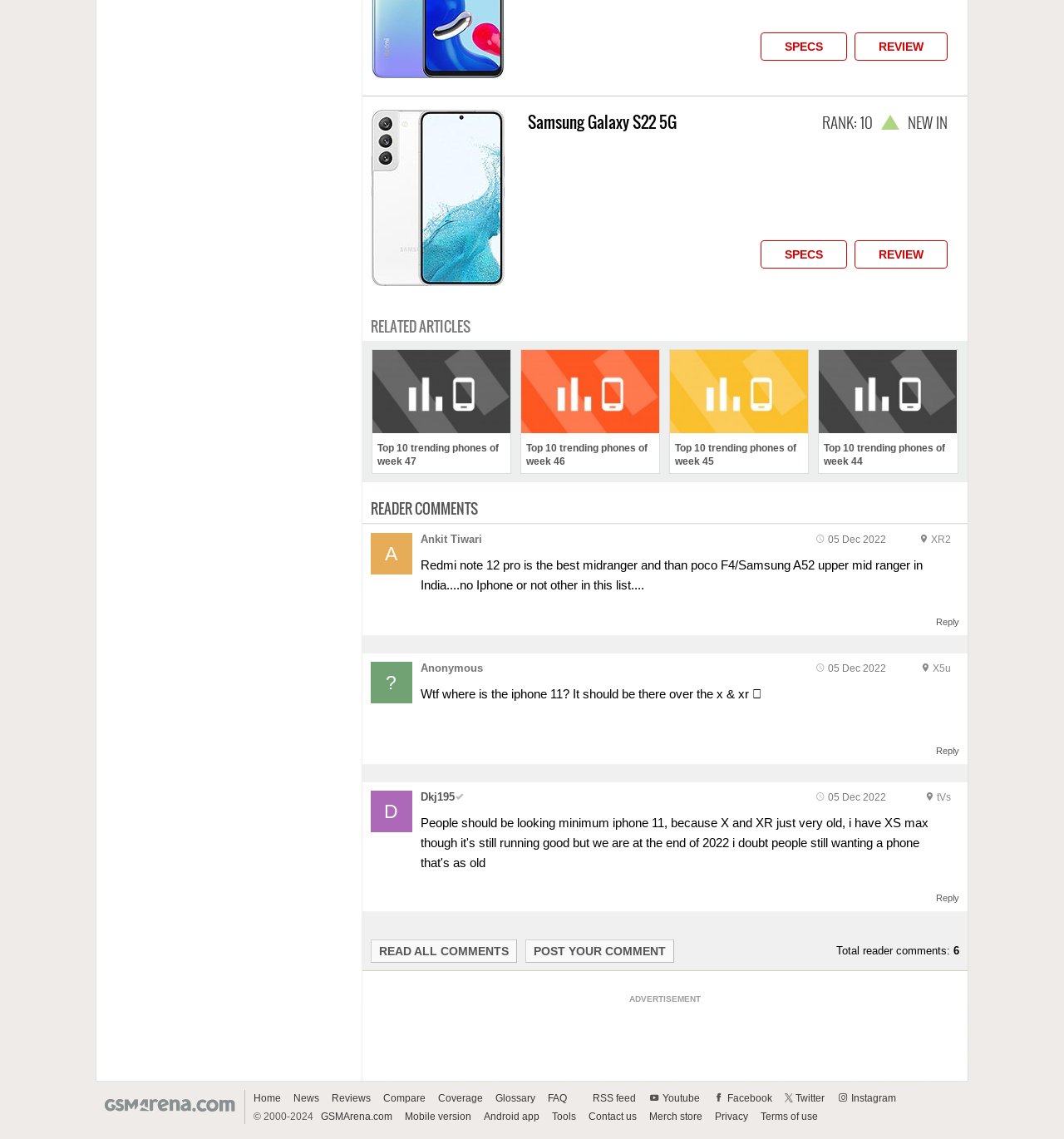Reply to the question below using a single word or brief phrase:
What is the ranking of Samsung Galaxy S22 5G?

10